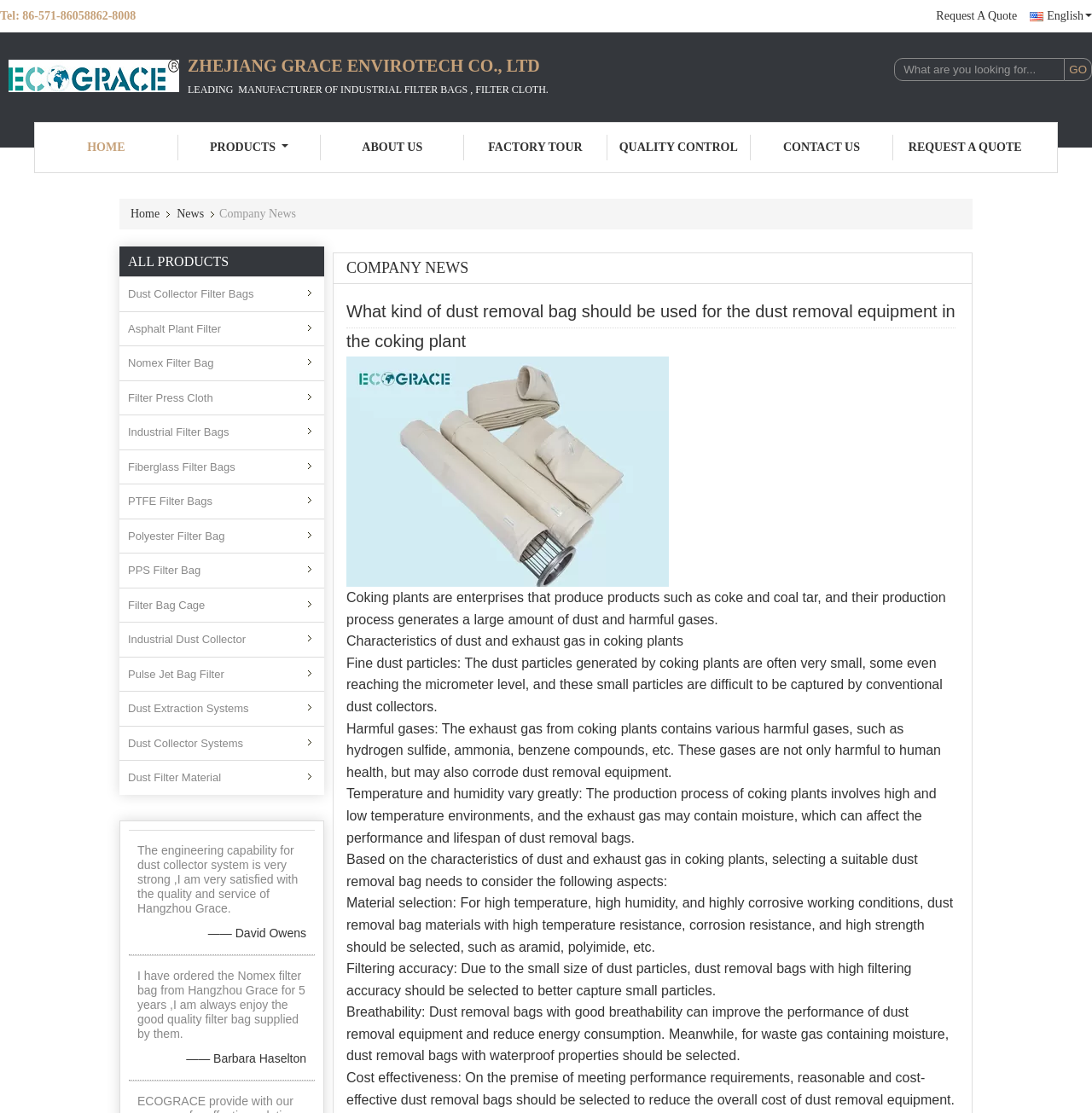Please determine the bounding box coordinates of the clickable area required to carry out the following instruction: "Contact the company". The coordinates must be four float numbers between 0 and 1, represented as [left, top, right, bottom].

[0.687, 0.121, 0.818, 0.144]